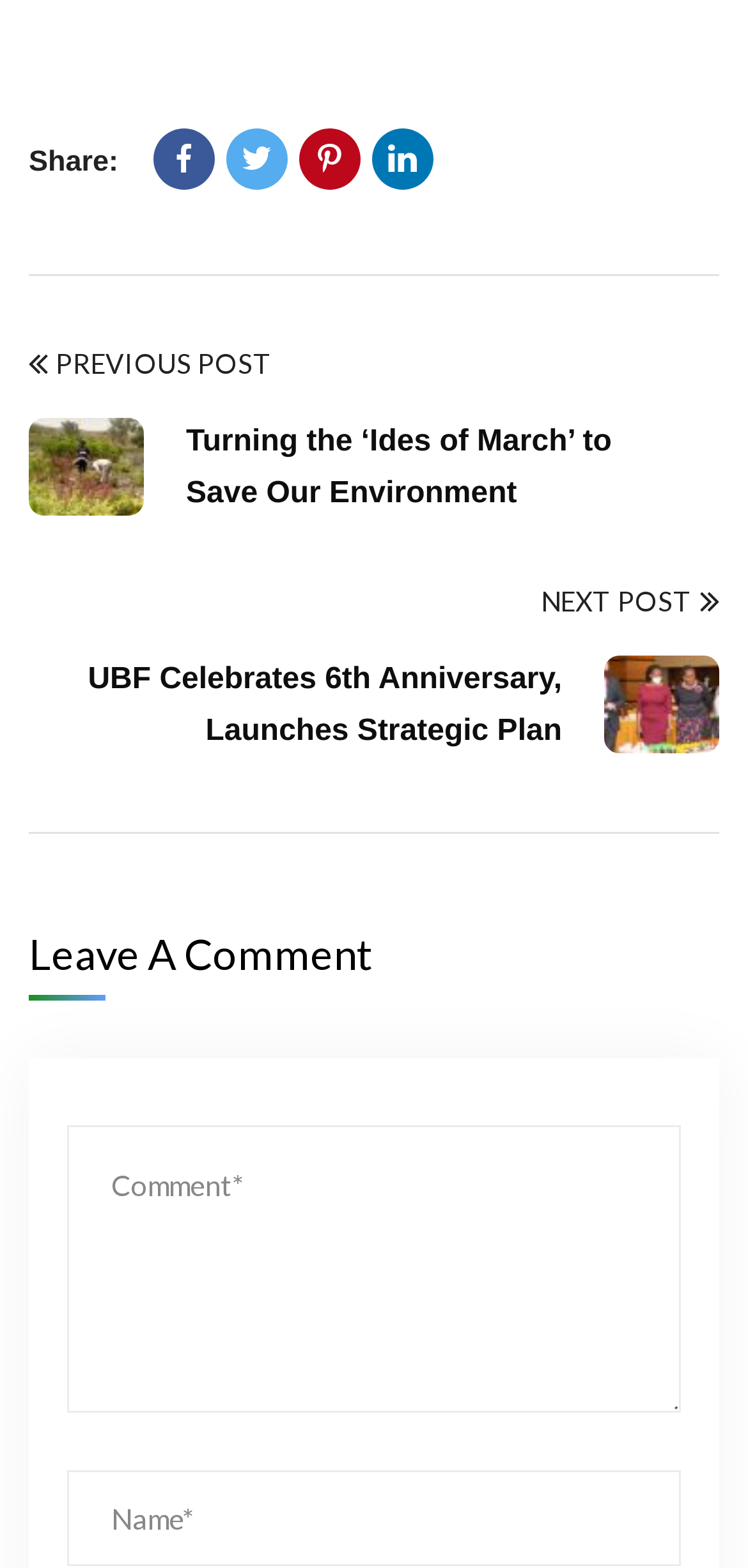Identify the bounding box coordinates of the area you need to click to perform the following instruction: "Read the article 'Turning the ‘Ides of March’ to Save Our Environment'".

[0.249, 0.271, 0.818, 0.325]